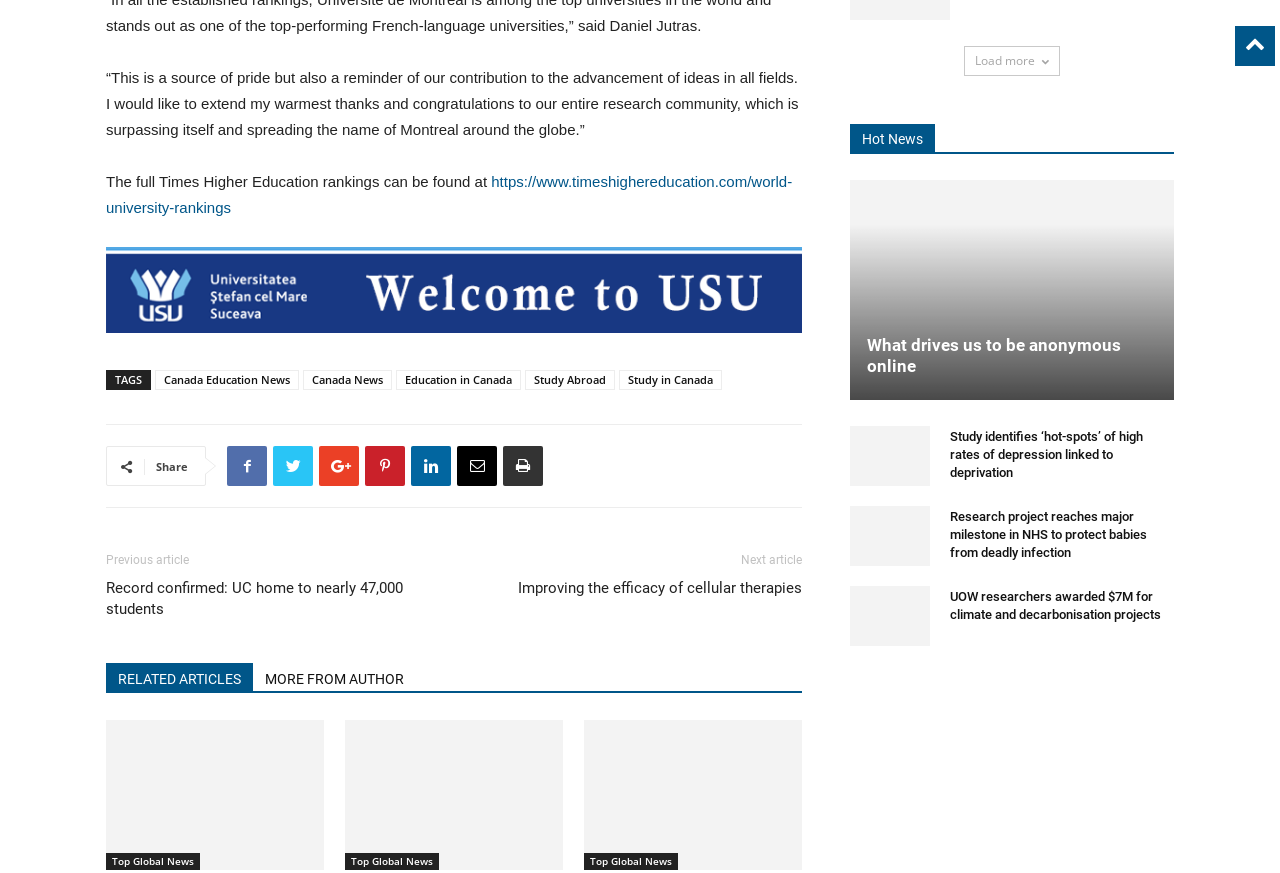Using the format (top-left x, top-left y, bottom-right x, bottom-right y), and given the element description, identify the bounding box coordinates within the screenshot: Top Global News

[0.27, 0.977, 0.343, 0.997]